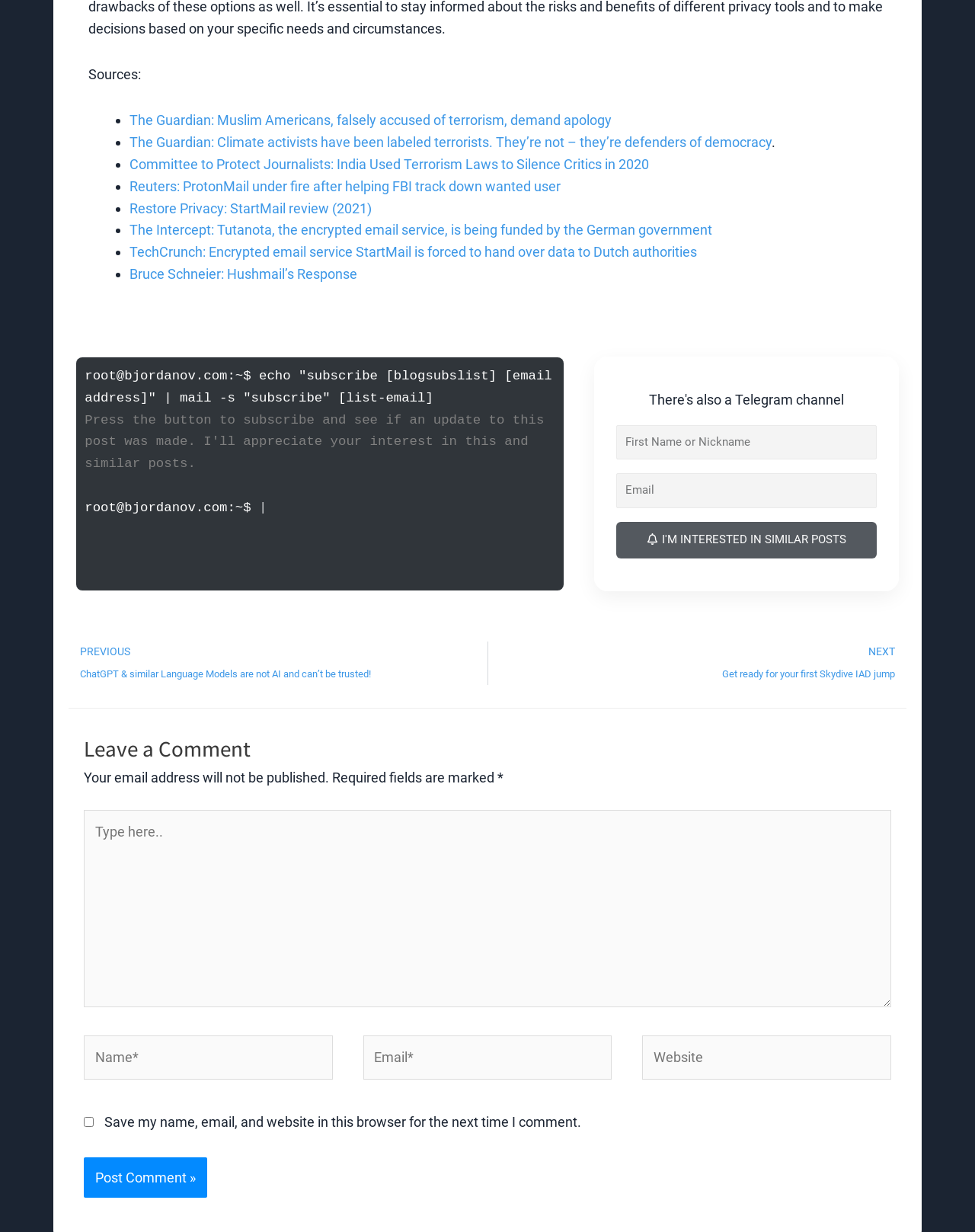From the webpage screenshot, predict the bounding box of the UI element that matches this description: "parent_node: Email name="form_fields[email]" placeholder="Email"".

[0.632, 0.384, 0.899, 0.412]